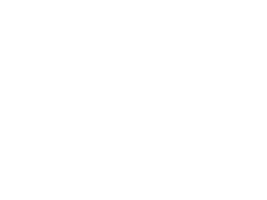Detail everything you observe in the image.

The image features a striking graphic representation associated with the headline "Kalle Rovanperä returns for WRC Rally Sweden," highlighting a significant moment in motorsport news. The design captures the excitement surrounding Kalle Rovanperä's participation in the prestigious World Rally Championship event in Sweden, scheduled for February 10, 2024. The bold graphic style complements the dynamic energy of rally racing, emphasizing themes of speed, precision, and competition. This image serves to draw attention to both the event and the athlete, underscoring the anticipation of fans and enthusiasts in the motorsport community.